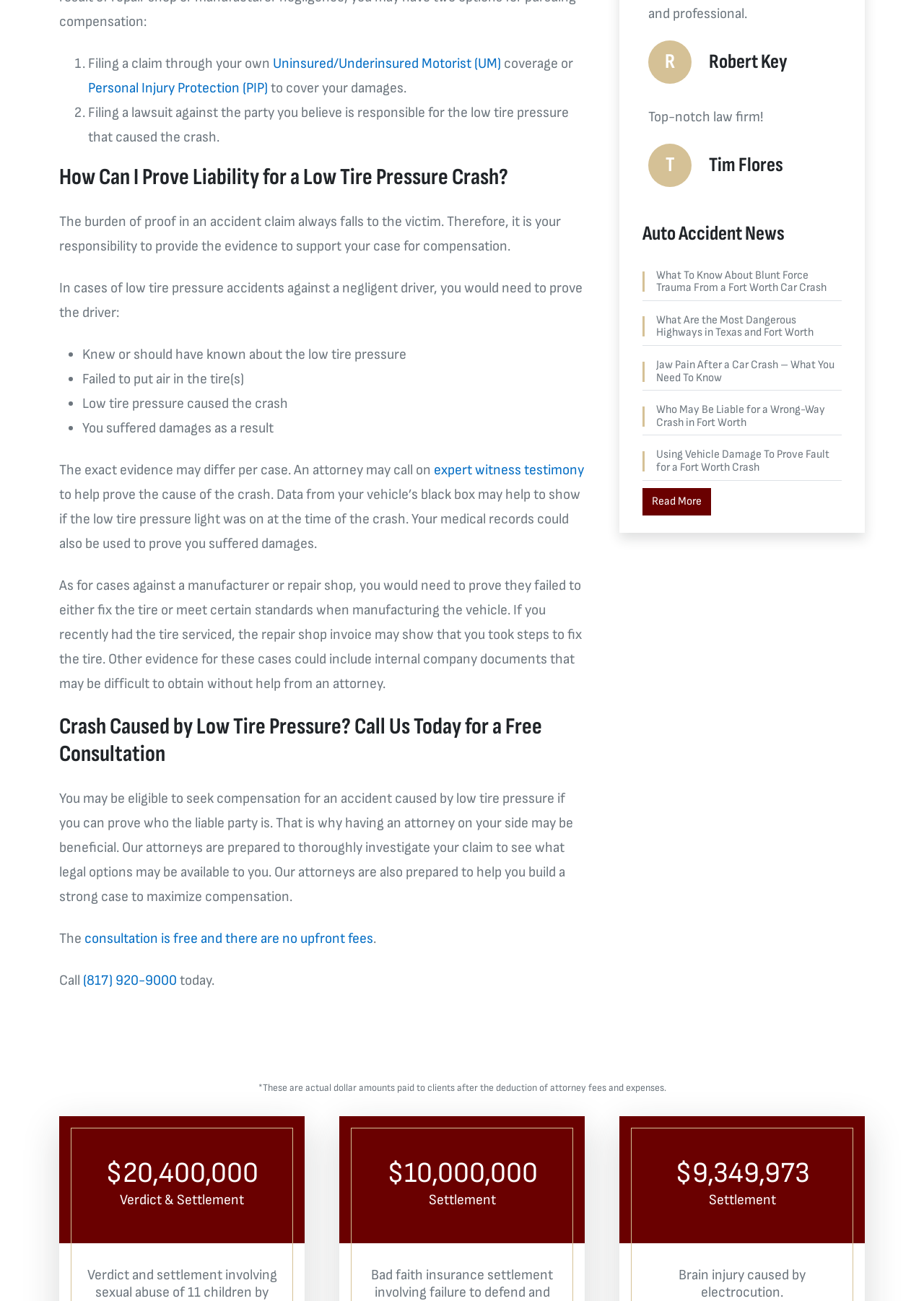Please determine the bounding box coordinates of the element's region to click in order to carry out the following instruction: "Click on 'Personal Injury Protection (PIP)' link". The coordinates should be four float numbers between 0 and 1, i.e., [left, top, right, bottom].

[0.095, 0.061, 0.29, 0.075]